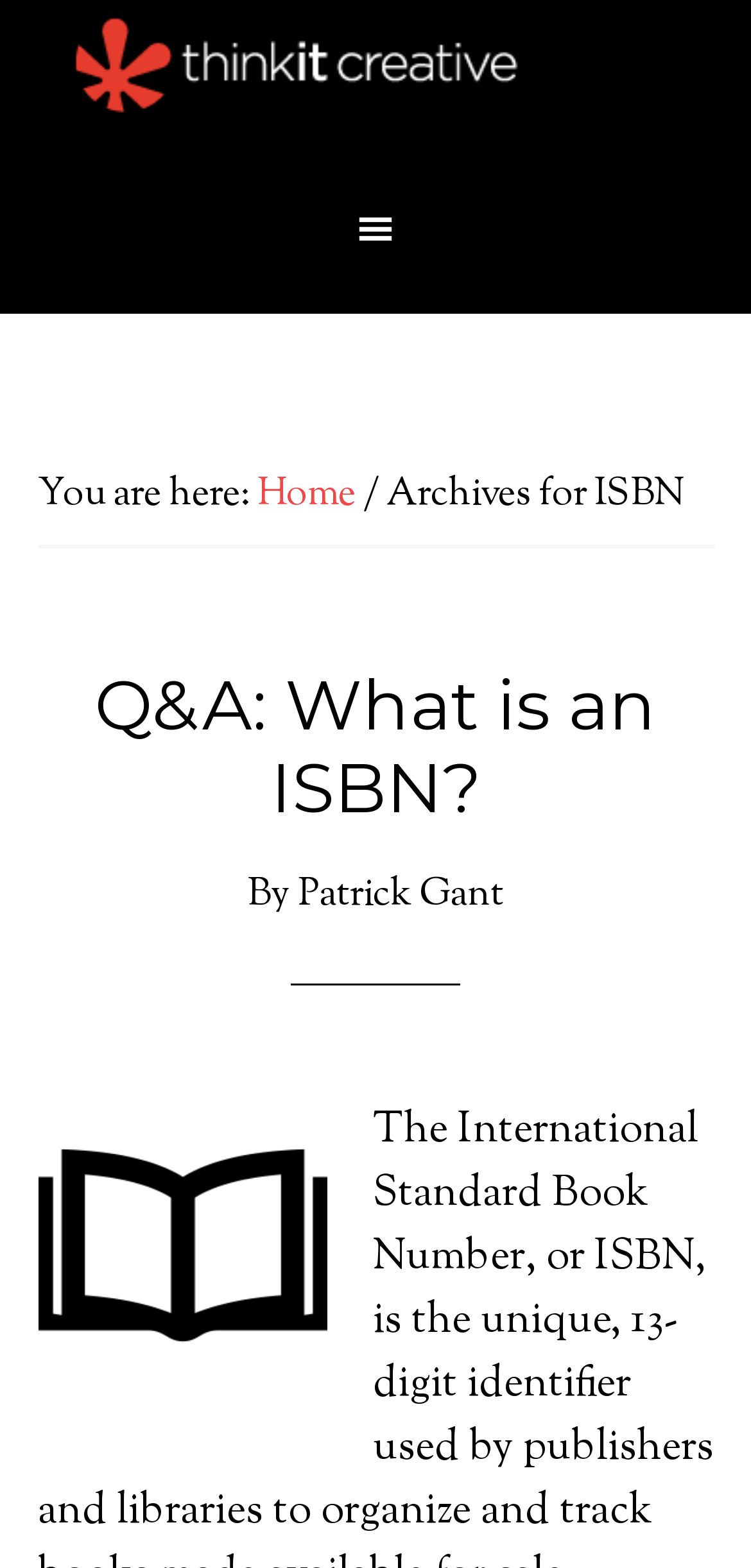What is the category of the current page?
Refer to the image and provide a thorough answer to the question.

I determined the category by looking at the breadcrumb navigation section, which shows 'You are here:' followed by 'Home' and then 'Archives for ISBN', indicating that the current page is an archive for ISBN-related content.